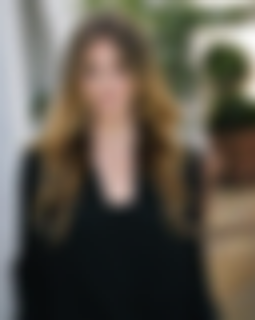Utilize the information from the image to answer the question in detail:
What is the color of the person's outfit?

The caption explicitly states that the person is wearing a black outfit, which is a key feature of the image.